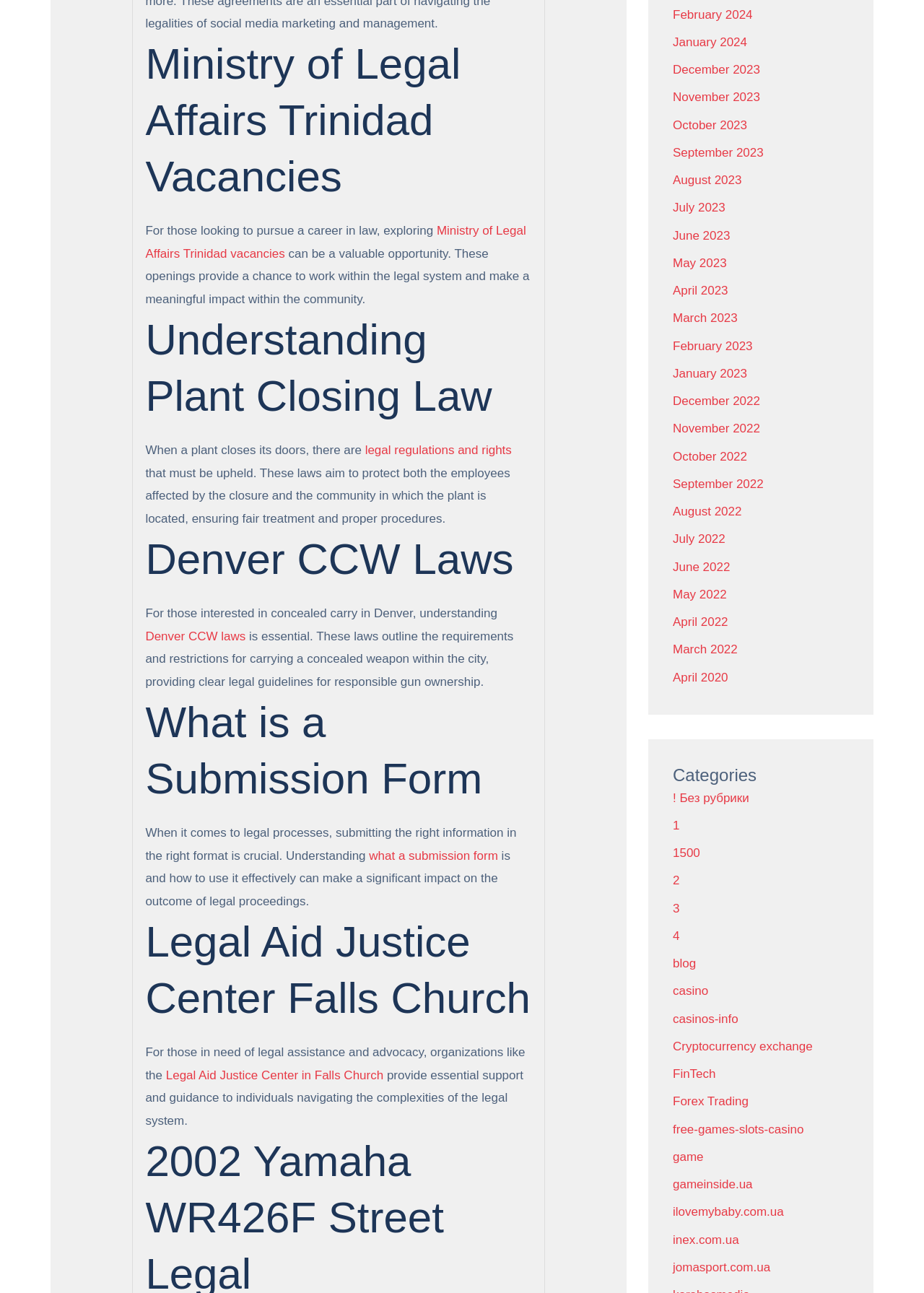How many links are there in the right column?
Examine the screenshot and reply with a single word or phrase.

31